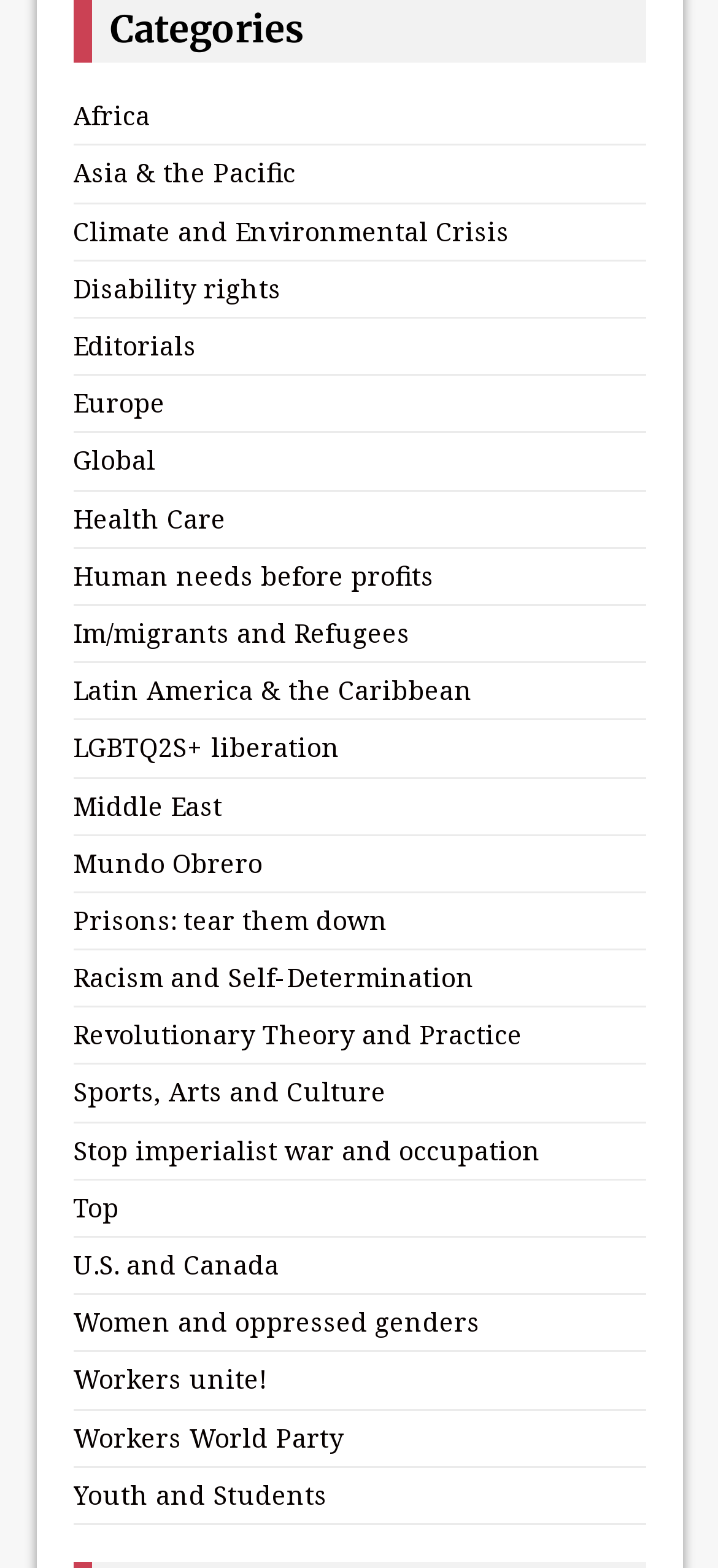Please answer the following question using a single word or phrase: 
How many links are on the webpage?

29